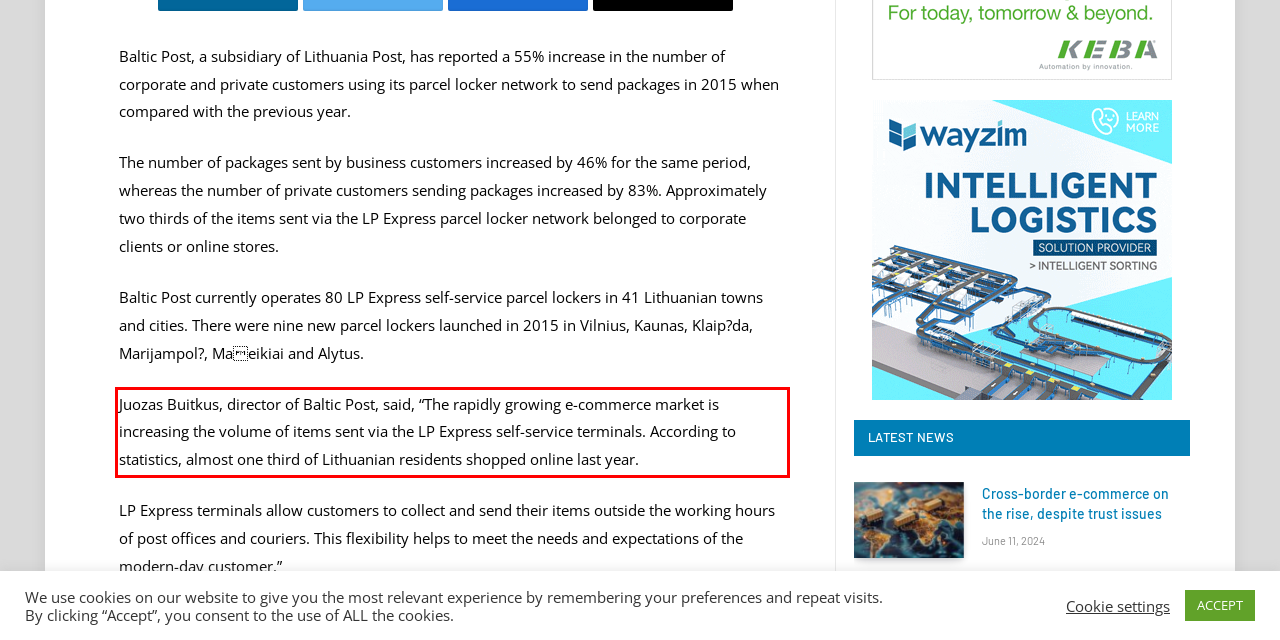With the provided screenshot of a webpage, locate the red bounding box and perform OCR to extract the text content inside it.

Juozas Buitkus, director of Baltic Post, said, “The rapidly growing e-commerce market is increasing the volume of items sent via the LP Express self-service terminals. According to statistics, almost one third of Lithuanian residents shopped online last year.